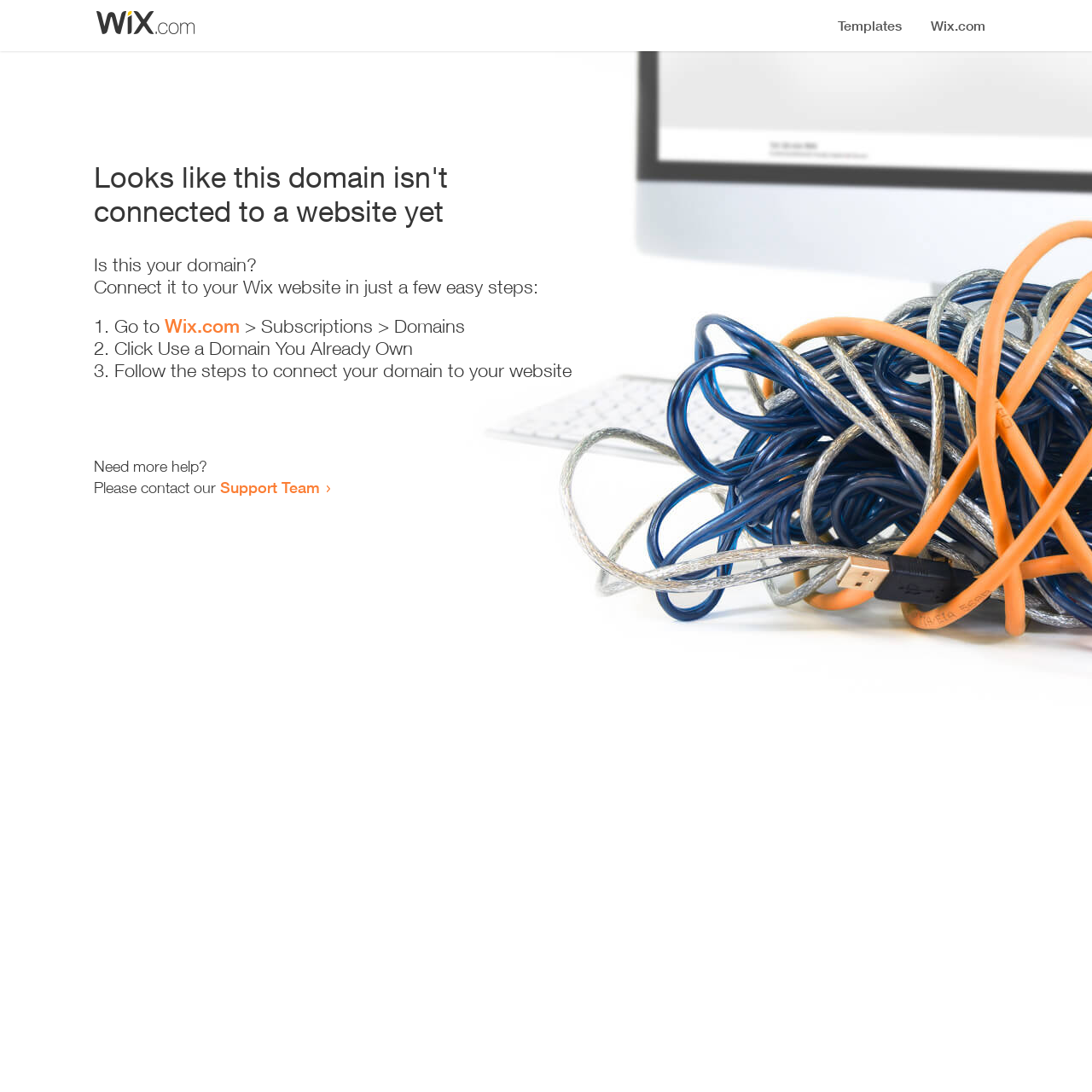How many steps are required to connect the domain?
Using the visual information from the image, give a one-word or short-phrase answer.

3